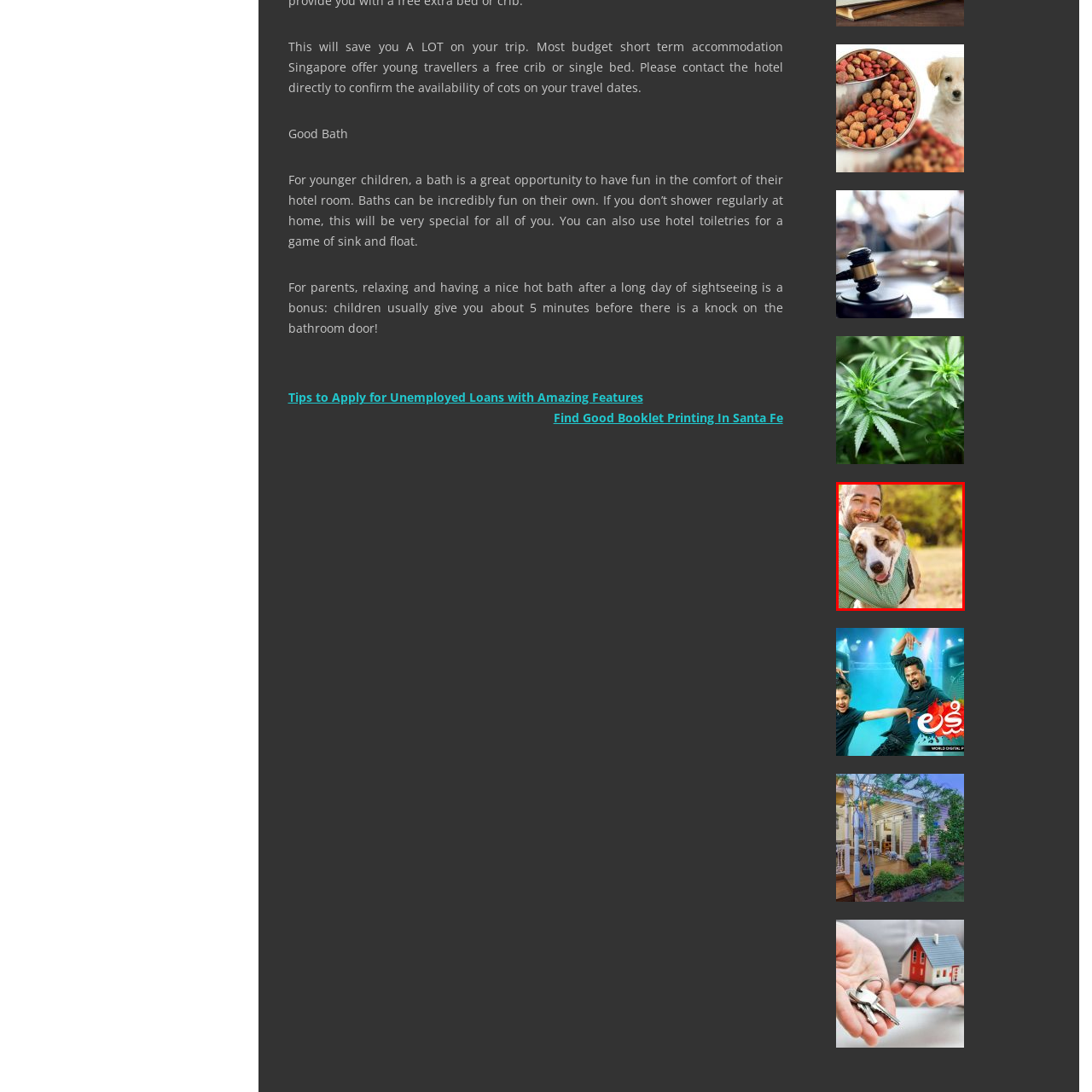What is the dog's coat color?
Direct your attention to the image enclosed by the red bounding box and provide a detailed answer to the question.

The caption describes the dog's coat as light brown and white, providing a clear answer to this question.